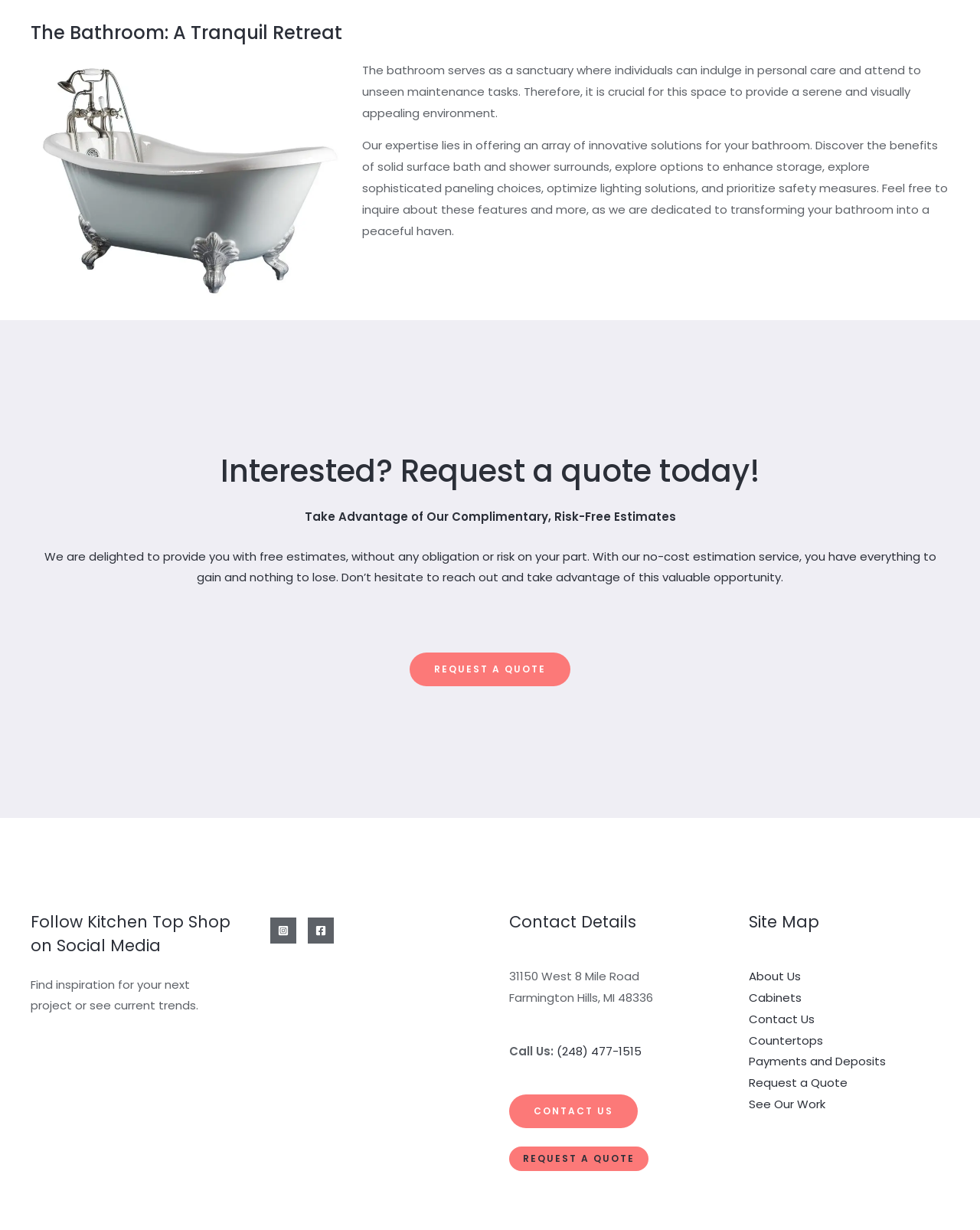Answer the question below using just one word or a short phrase: 
What is the address of Kitchen Top Shop?

31150 West 8 Mile Road